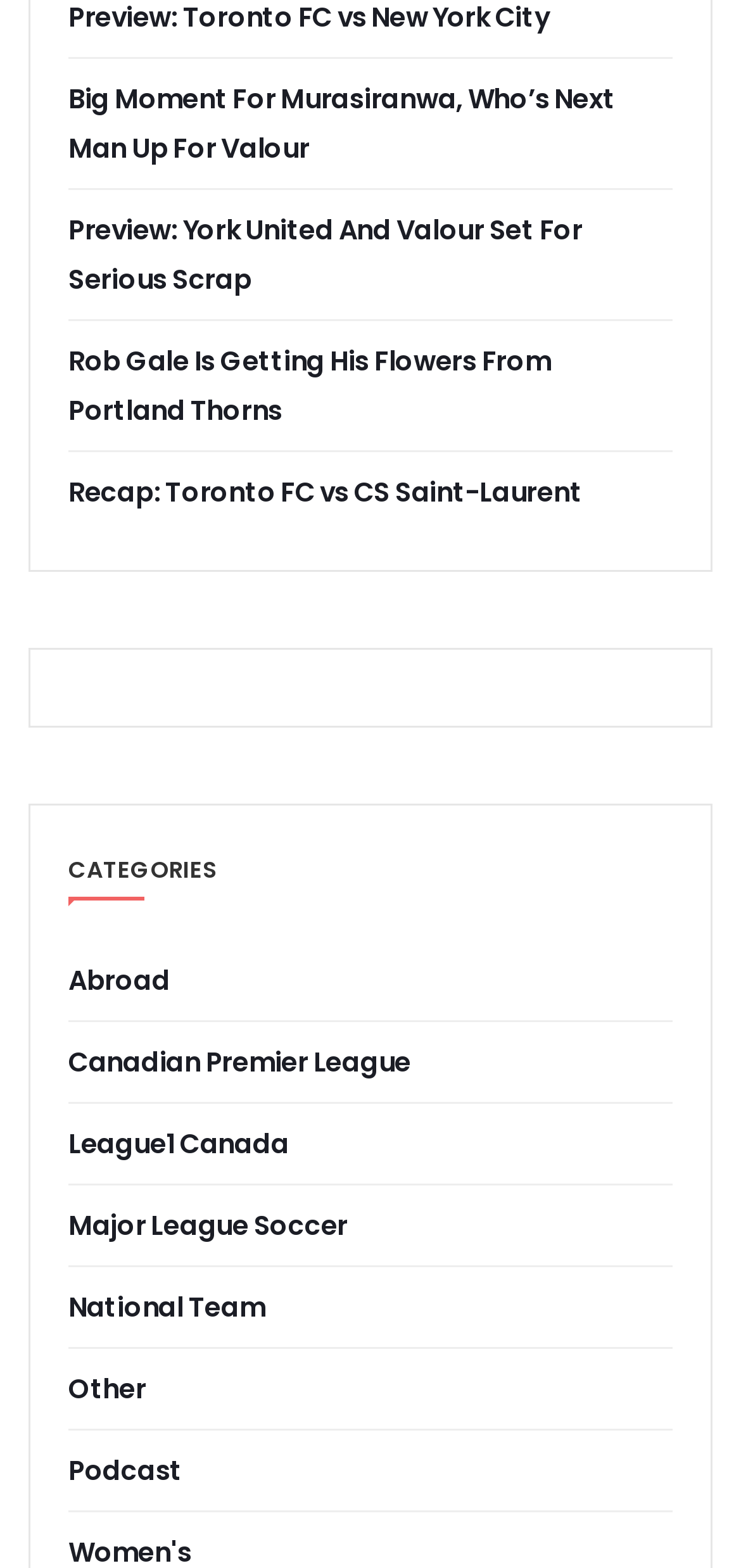How many categories are listed?
Examine the image and give a concise answer in one word or a short phrase.

7